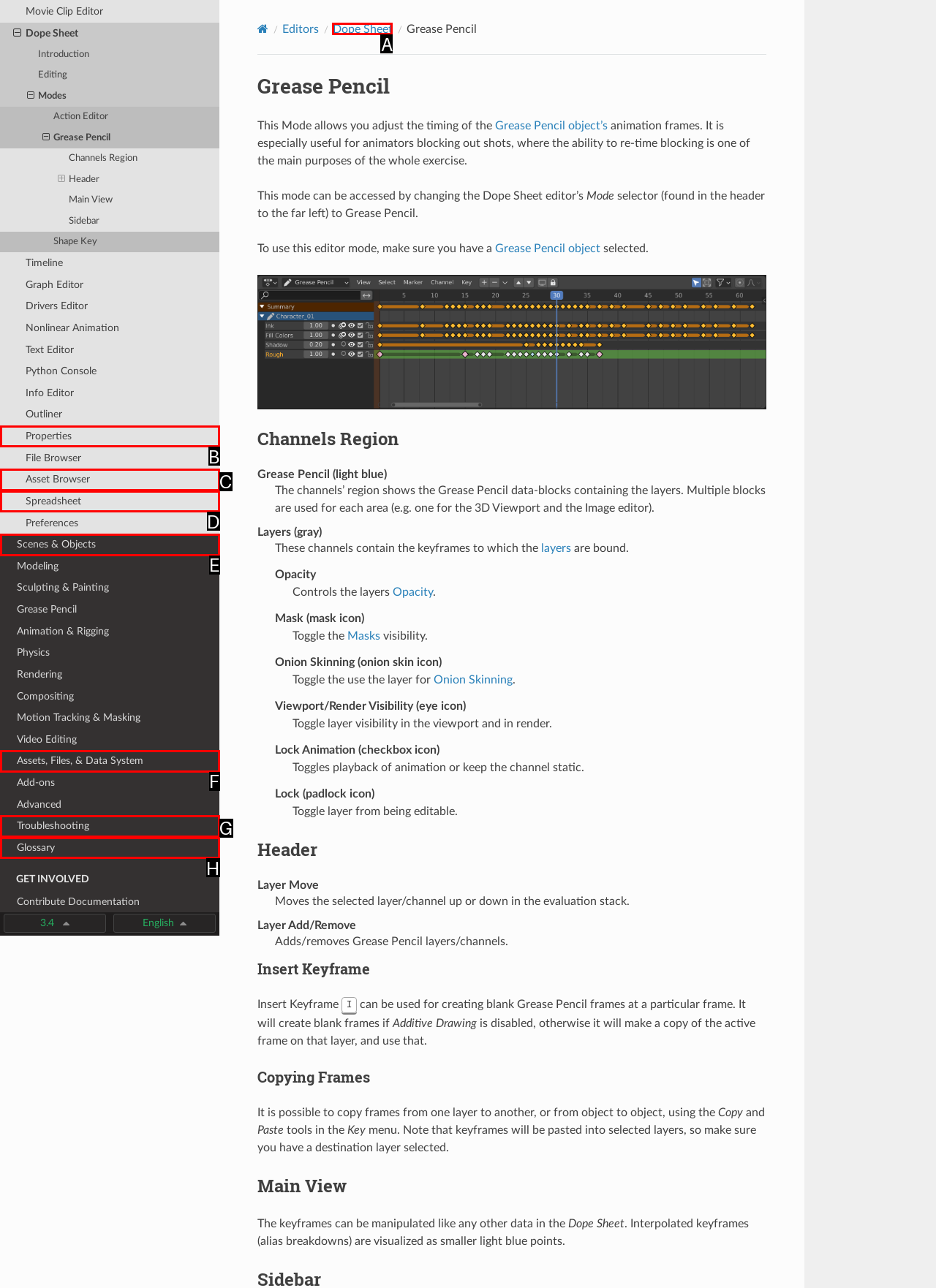Given the description: First Cemetery of Athens, select the HTML element that matches it best. Reply with the letter of the chosen option directly.

None